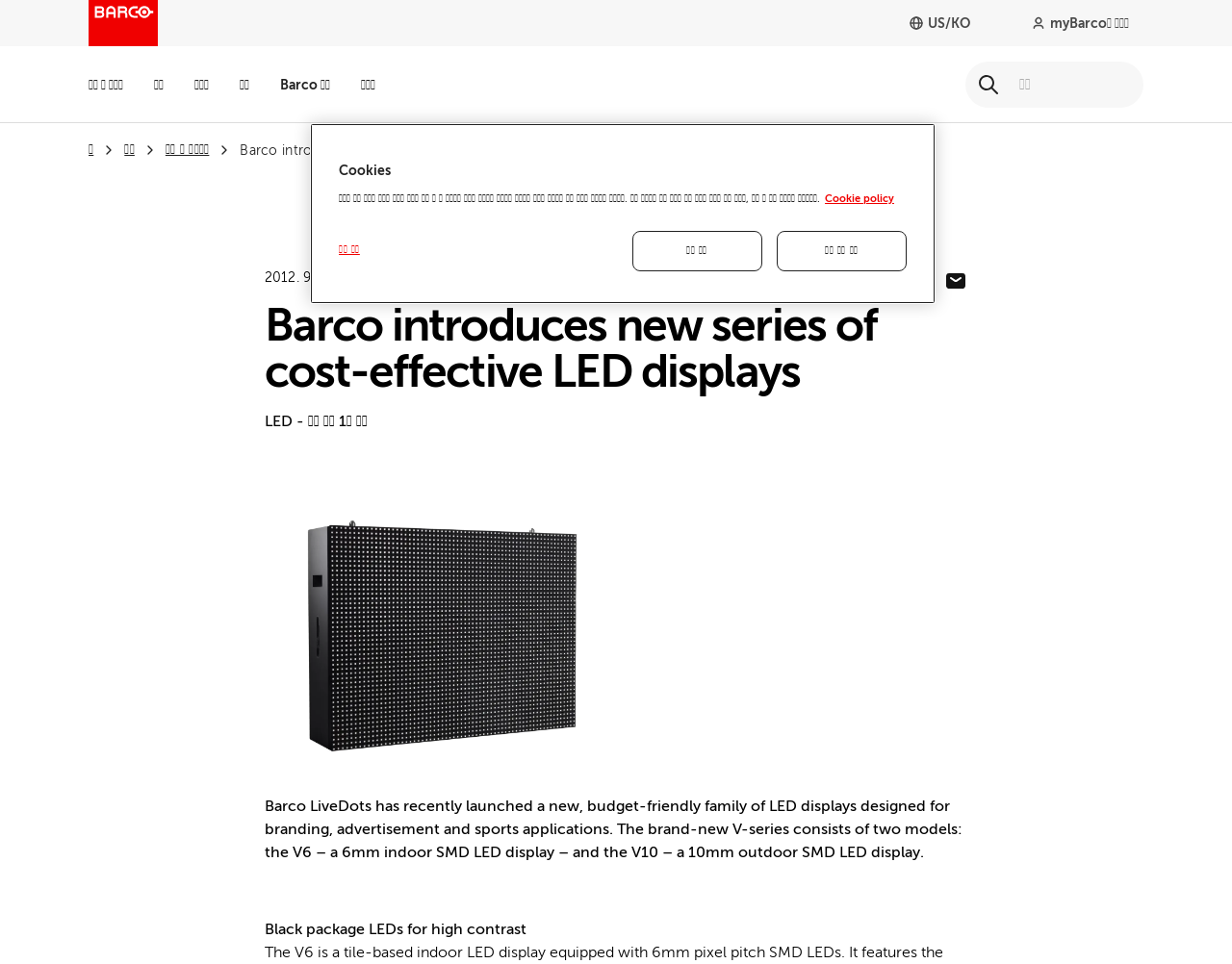Please reply with a single word or brief phrase to the question: 
What is the date mentioned in the webpage?

2012. 9. 7.